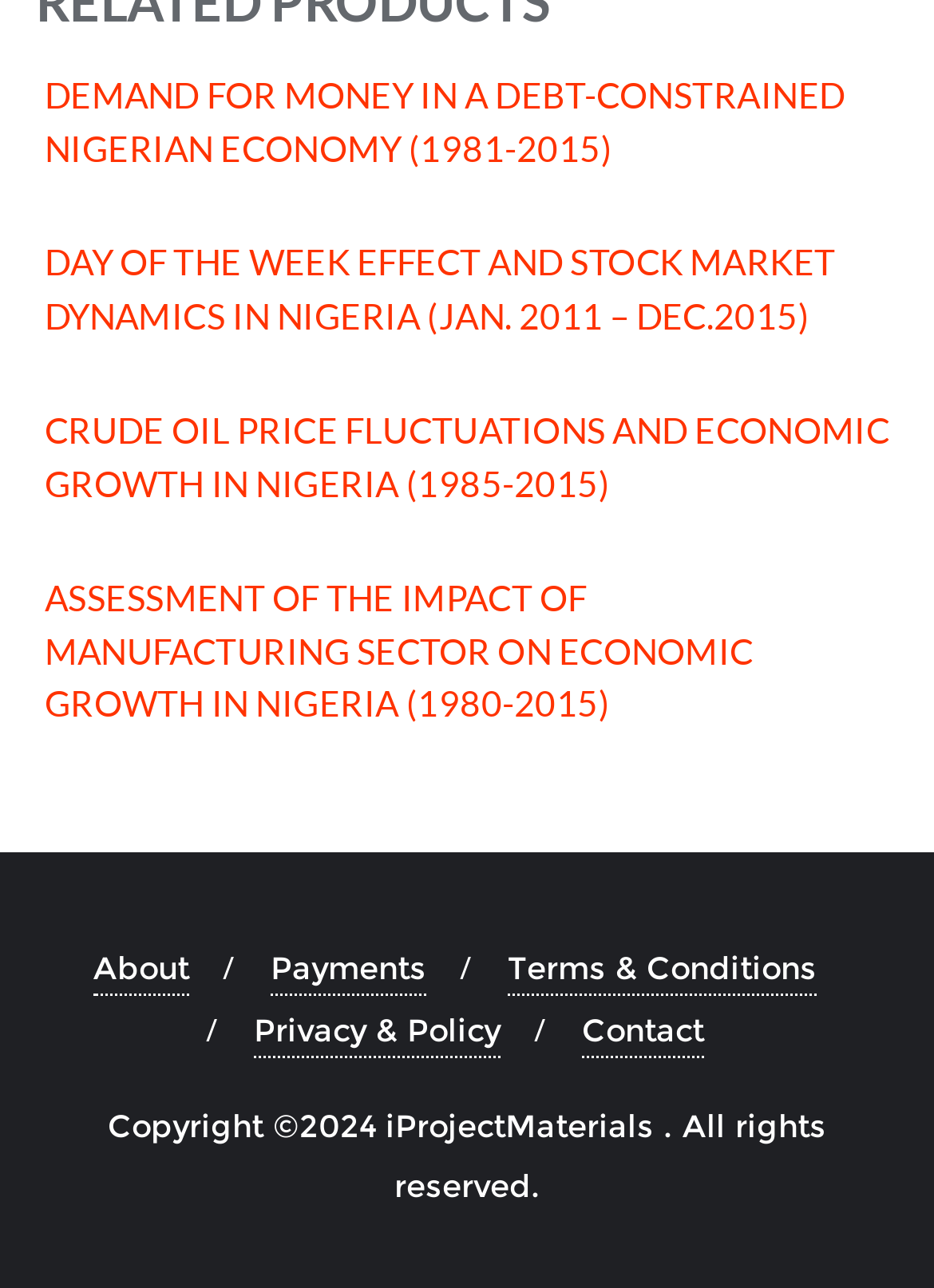Reply to the question below using a single word or brief phrase:
How many links are there in the footer section?

5